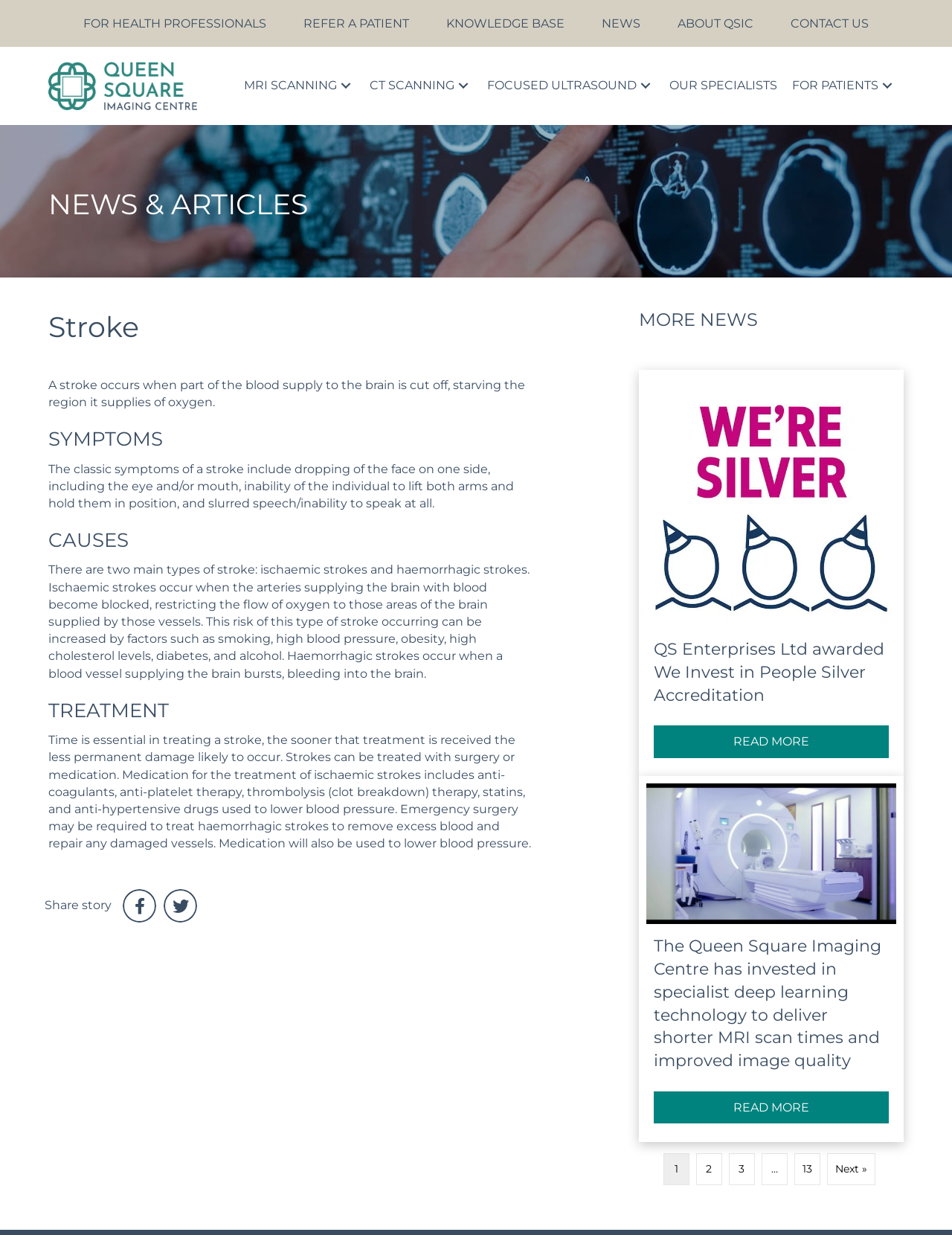Specify the bounding box coordinates of the area that needs to be clicked to achieve the following instruction: "Click on KNOWLEDGE BASE".

[0.449, 0.0, 0.612, 0.038]